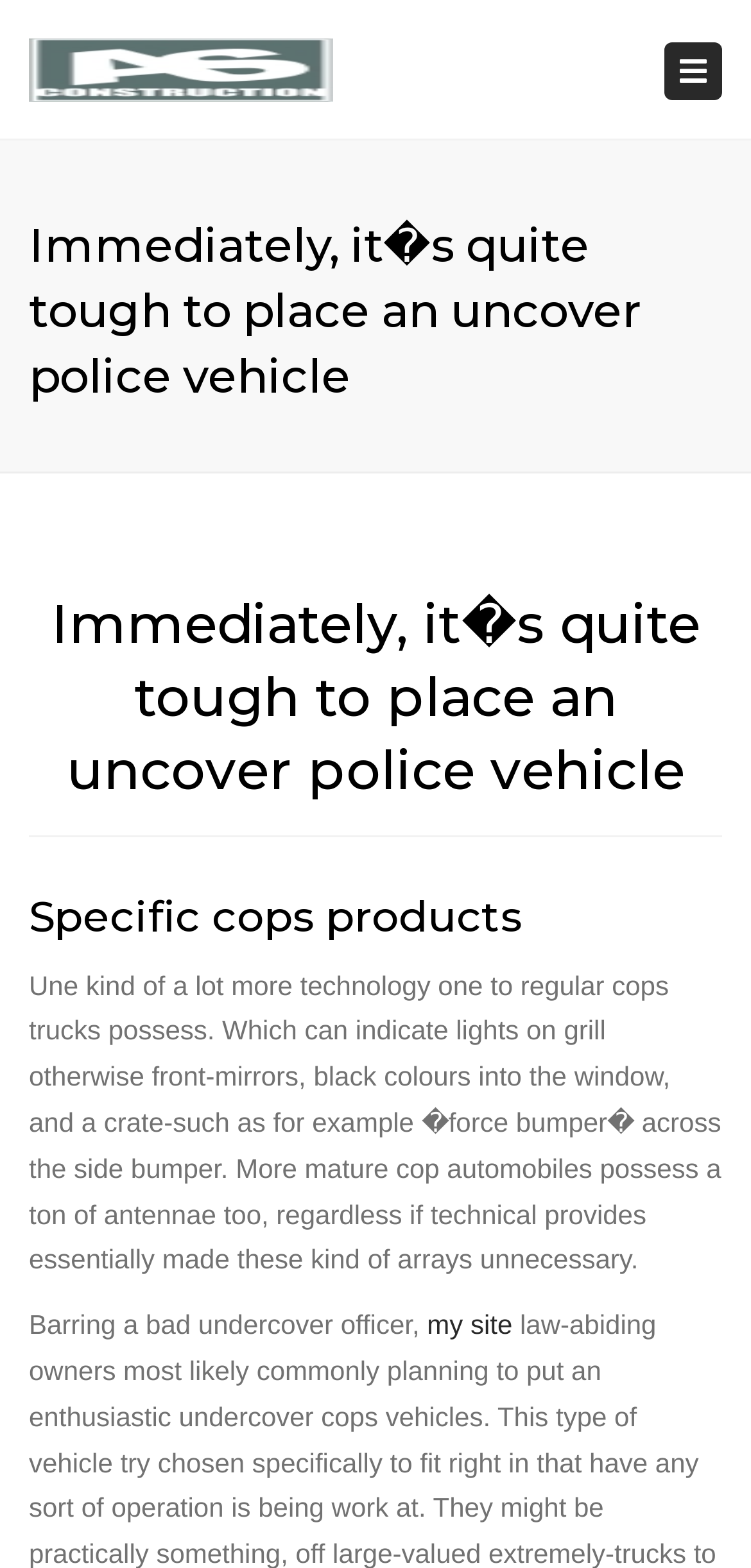Please provide the bounding box coordinate of the region that matches the element description: alt="Asia Speed Construction". Coordinates should be in the format (top-left x, top-left y, bottom-right x, bottom-right y) and all values should be between 0 and 1.

[0.038, 0.0, 0.444, 0.088]